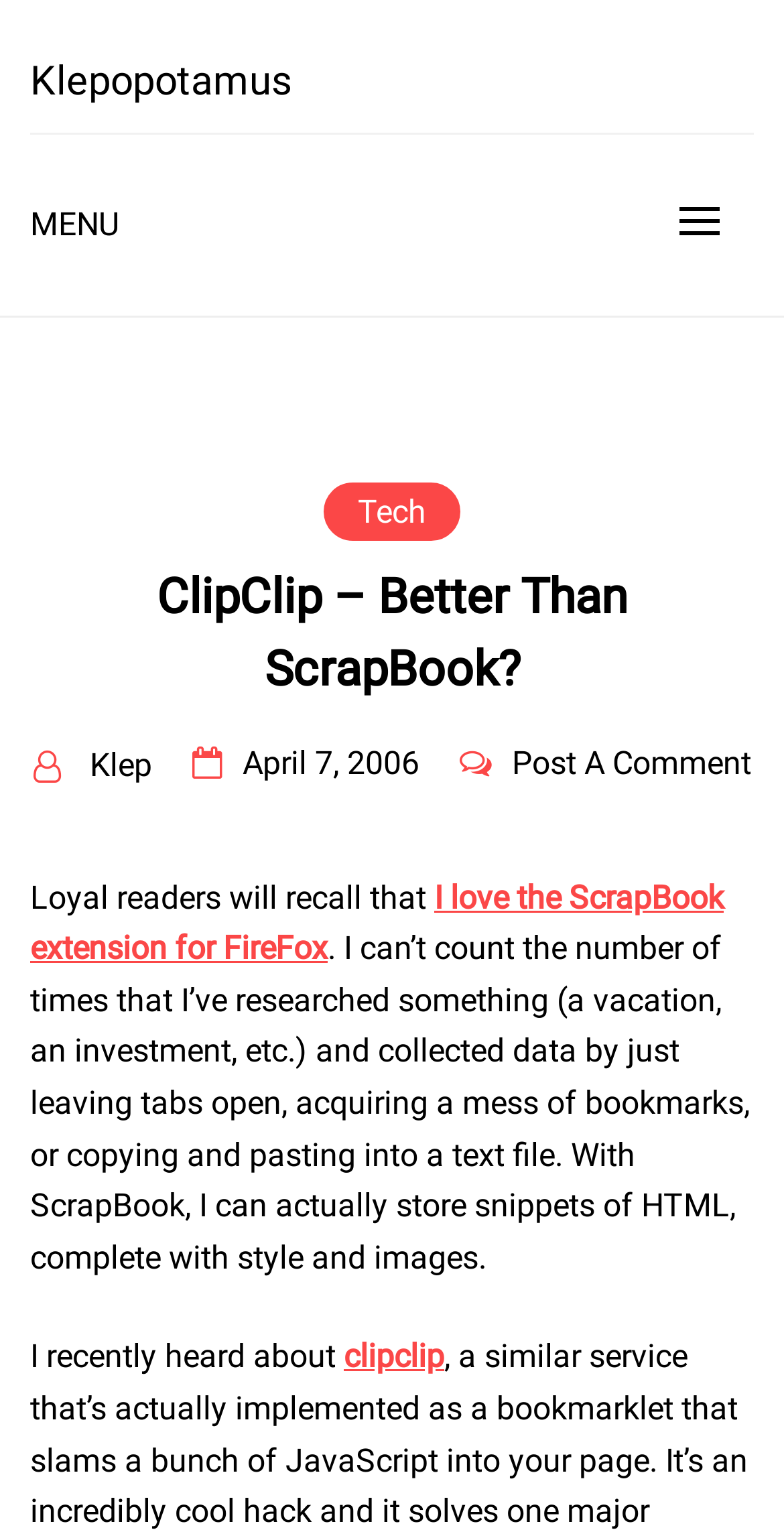Identify the bounding box coordinates for the element you need to click to achieve the following task: "go to MENU". The coordinates must be four float values ranging from 0 to 1, formatted as [left, top, right, bottom].

[0.038, 0.114, 0.962, 0.179]